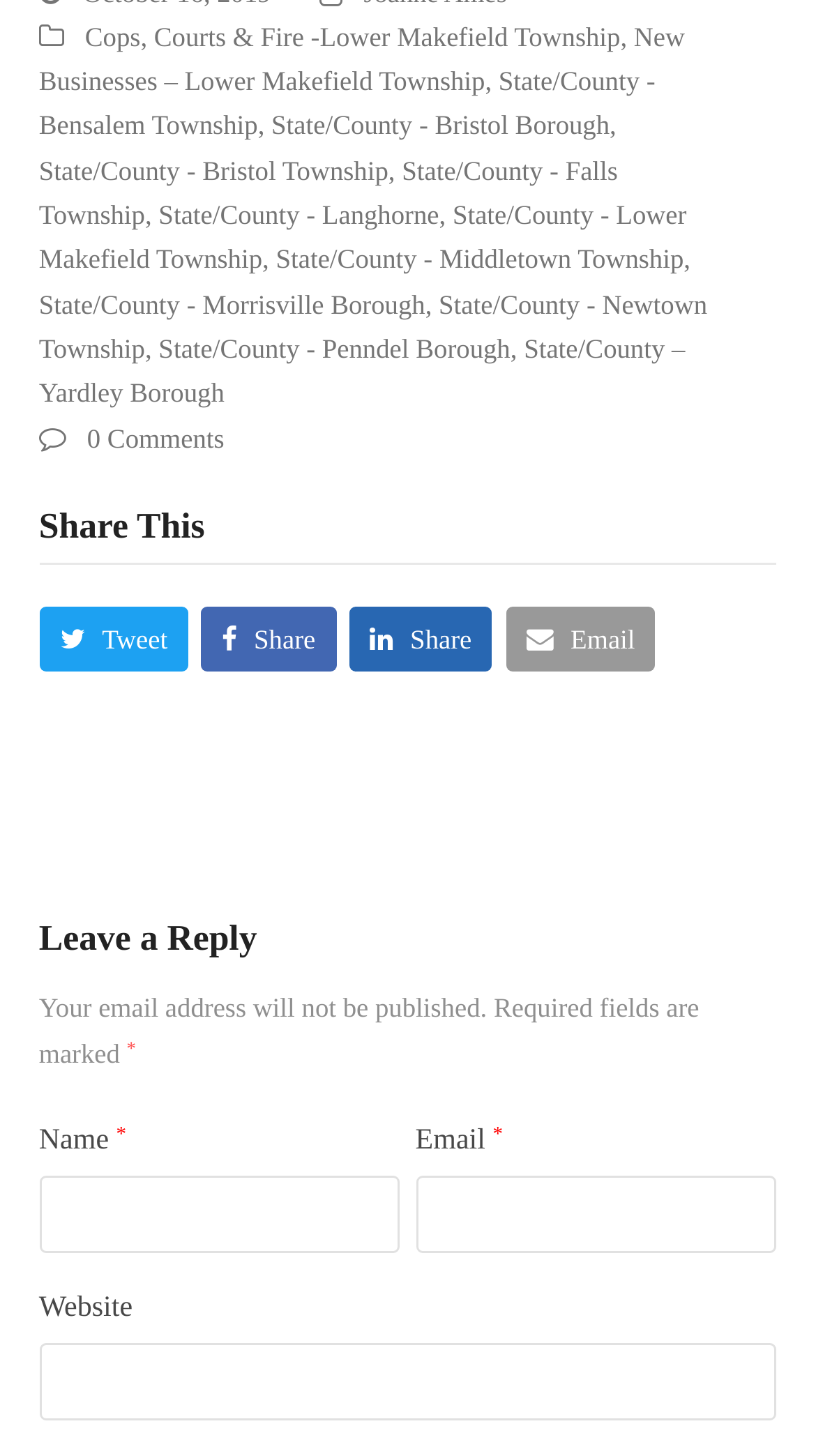Determine the bounding box coordinates for the clickable element required to fulfill the instruction: "Get started with your case". Provide the coordinates as four float numbers between 0 and 1, i.e., [left, top, right, bottom].

None